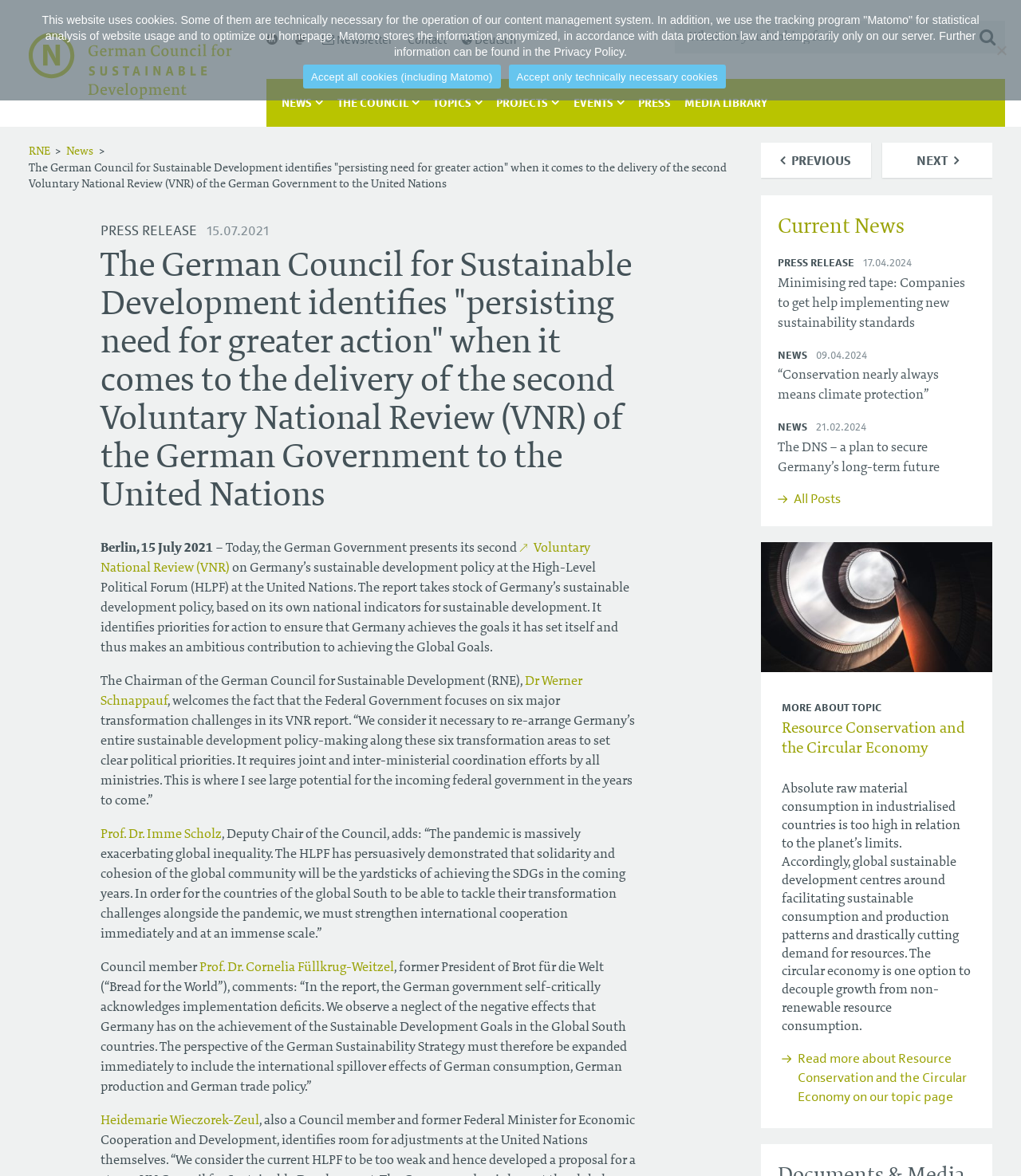Indicate the bounding box coordinates of the element that must be clicked to execute the instruction: "View NEWS". The coordinates should be given as four float numbers between 0 and 1, i.e., [left, top, right, bottom].

[0.261, 0.067, 0.322, 0.108]